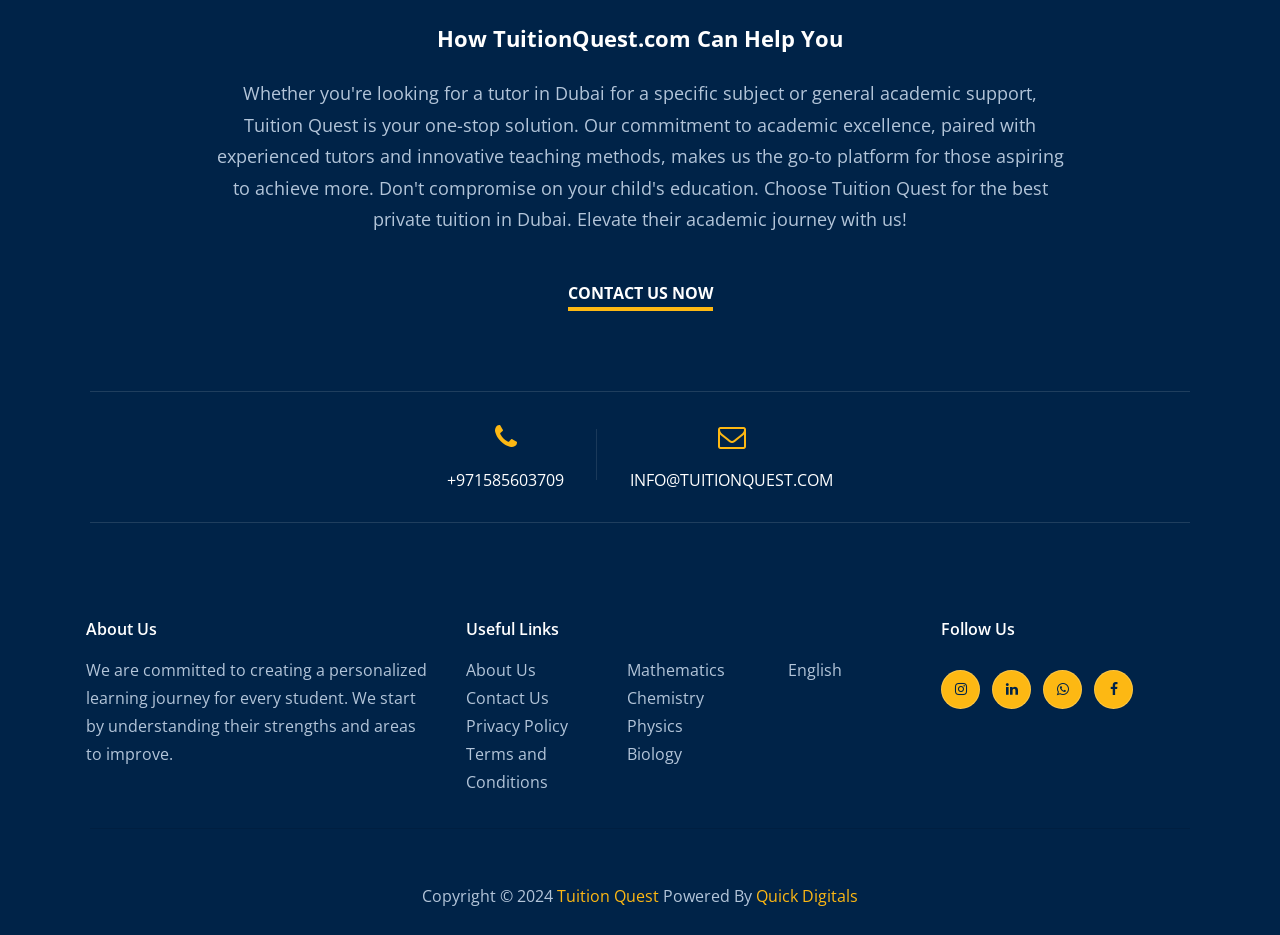Please identify the bounding box coordinates of the clickable area that will allow you to execute the instruction: "View the archives for October 2023".

None